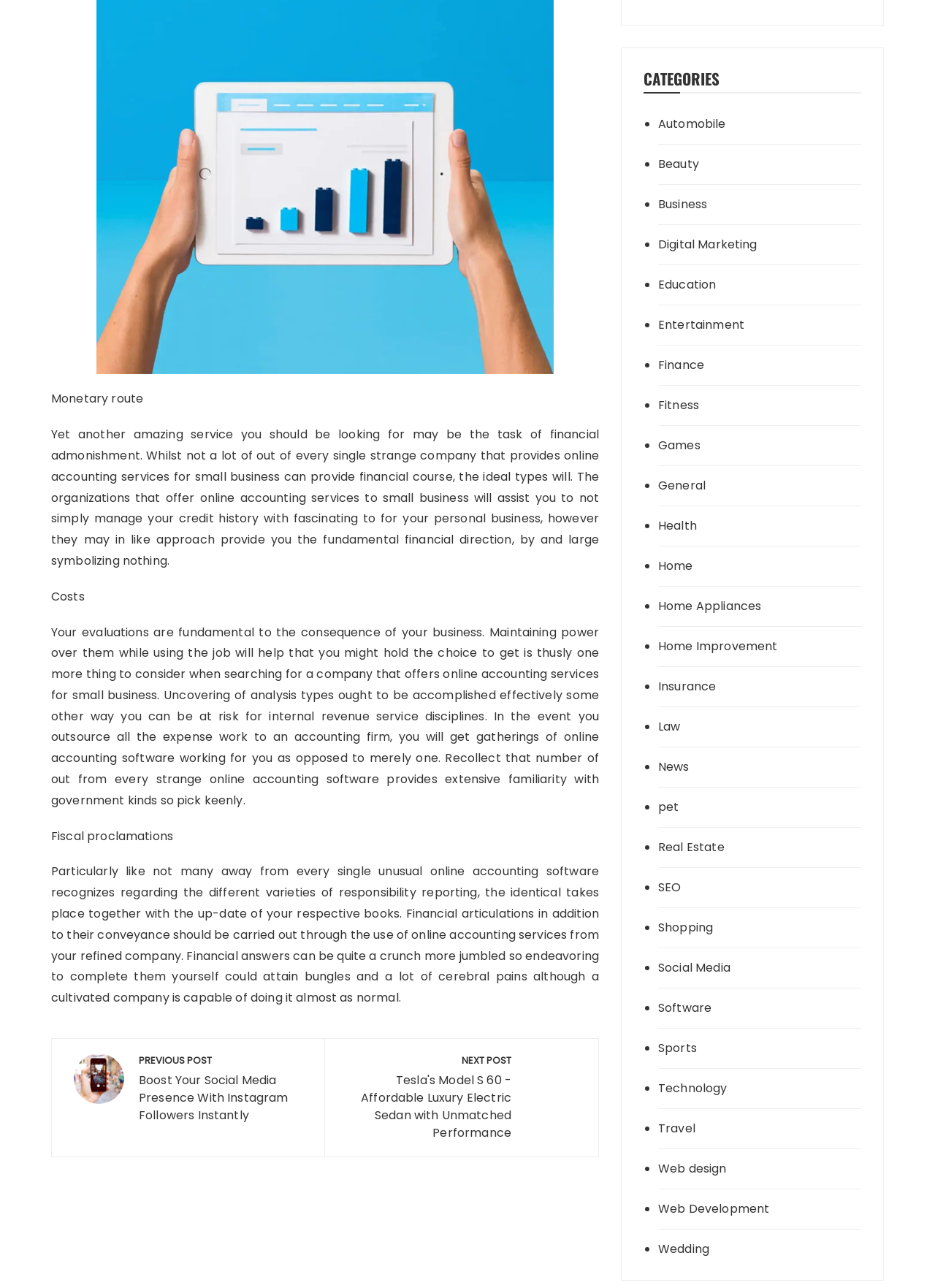Extract the bounding box coordinates for the UI element described by the text: "Software". The coordinates should be in the form of [left, top, right, bottom] with values between 0 and 1.

[0.704, 0.776, 0.878, 0.79]